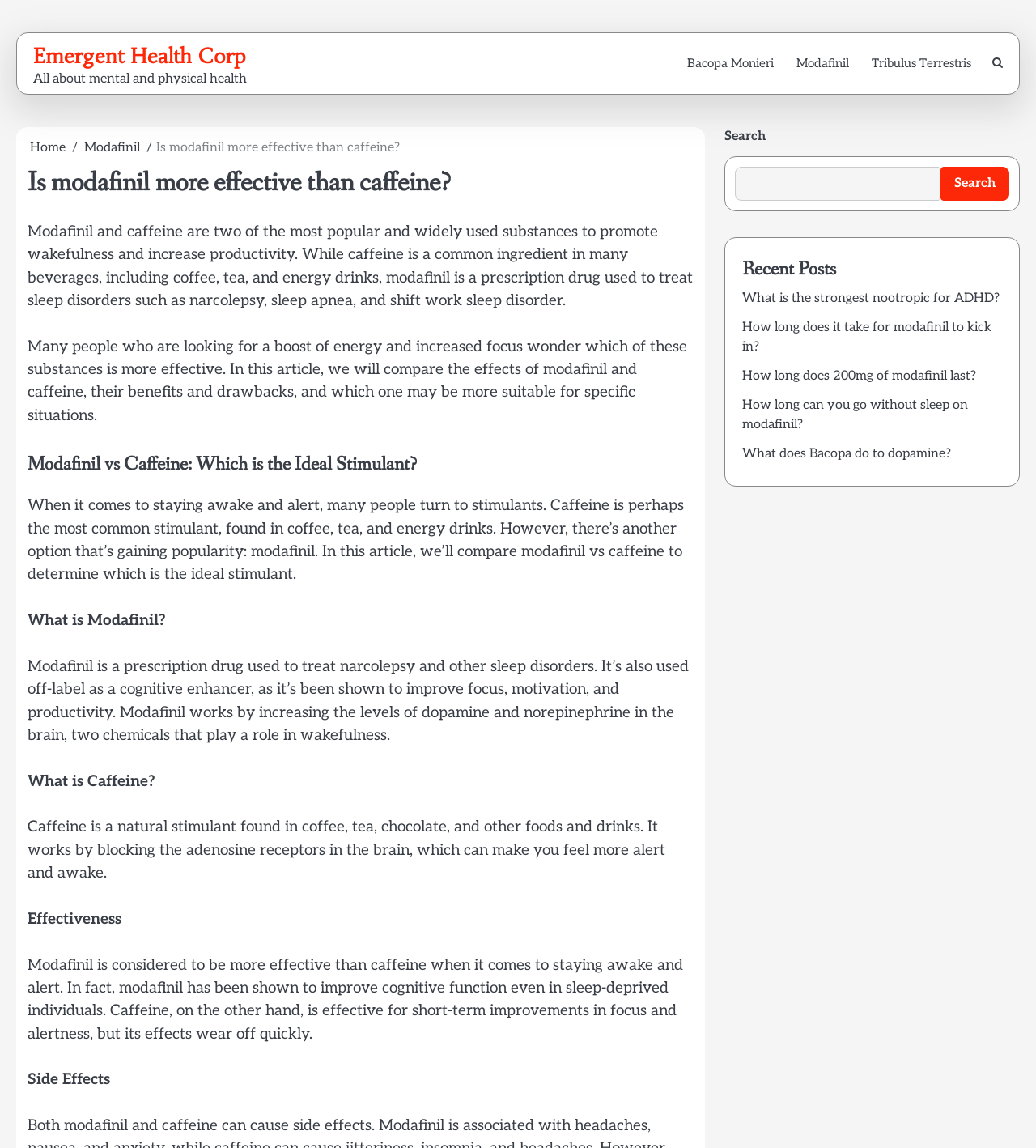Kindly provide the bounding box coordinates of the section you need to click on to fulfill the given instruction: "Click on the 'Emergent Health Corp' link".

[0.032, 0.037, 0.238, 0.06]